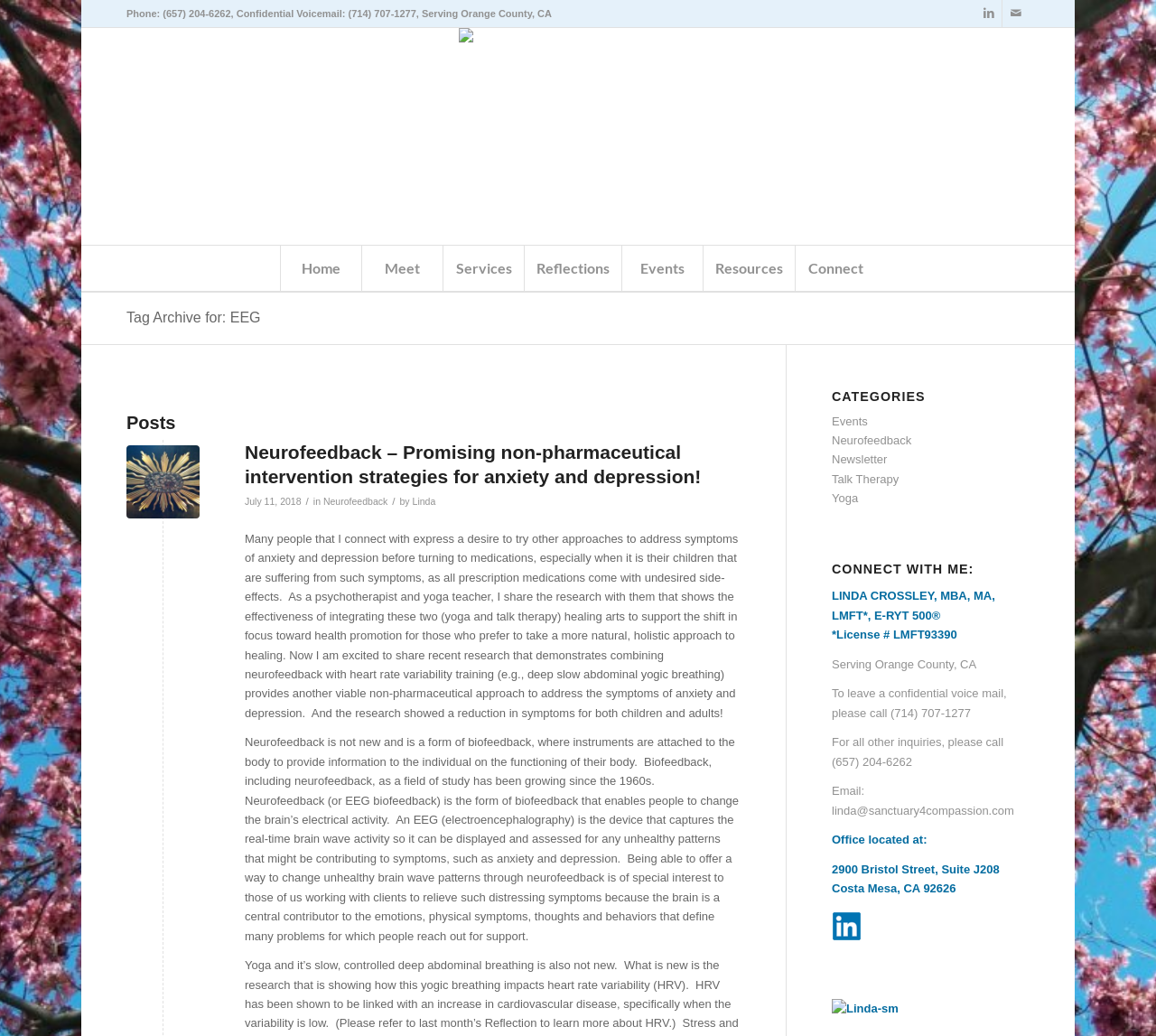Please examine the image and answer the question with a detailed explanation:
What is the link to the LinkedIn profile?

I found the link to the LinkedIn profile by looking at the link element that says 'Link to LinkedIn' at the top of the page.